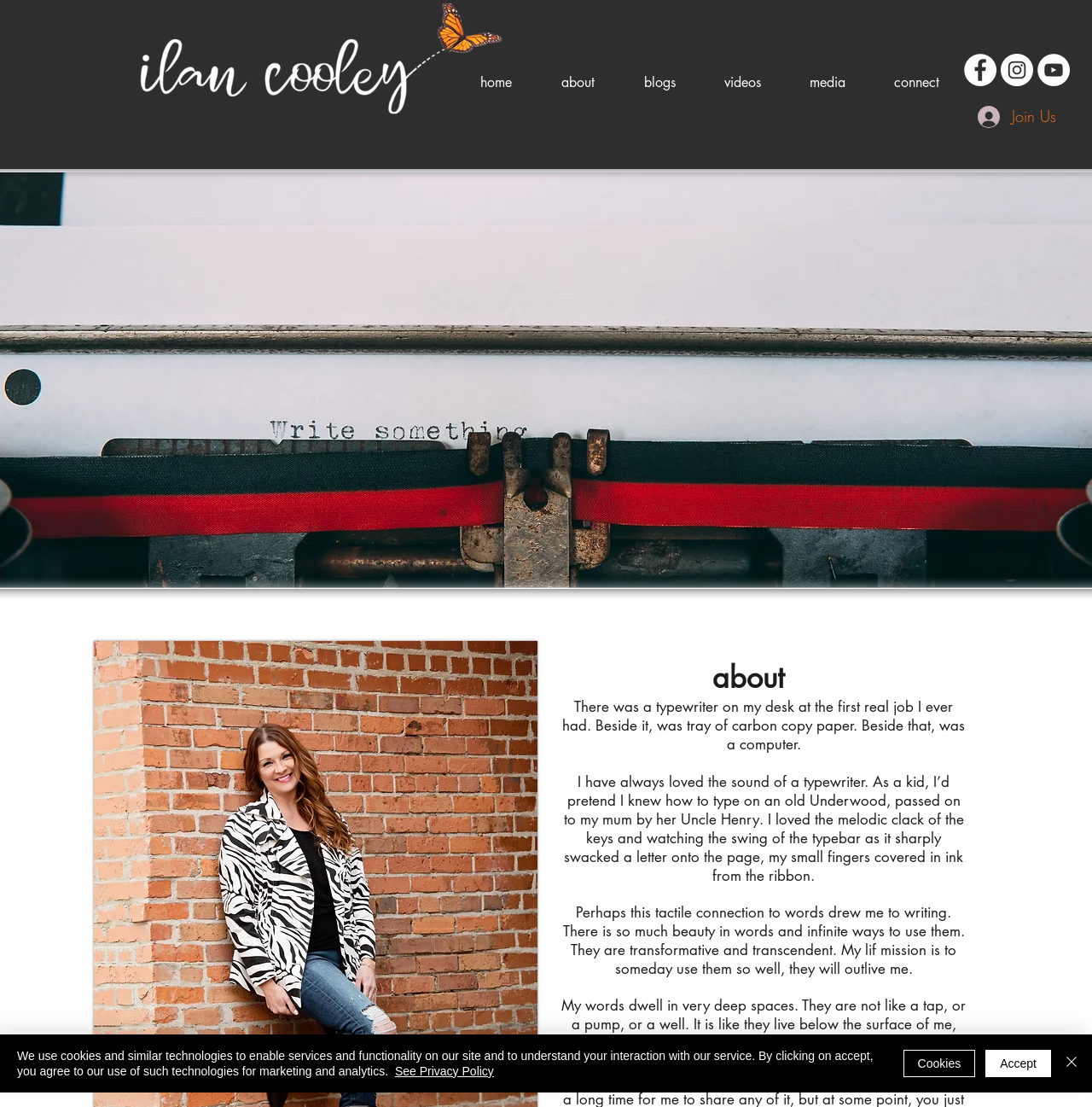Ascertain the bounding box coordinates for the UI element detailed here: "Join Us". The coordinates should be provided as [left, top, right, bottom] with each value being a float between 0 and 1.

[0.884, 0.091, 0.978, 0.12]